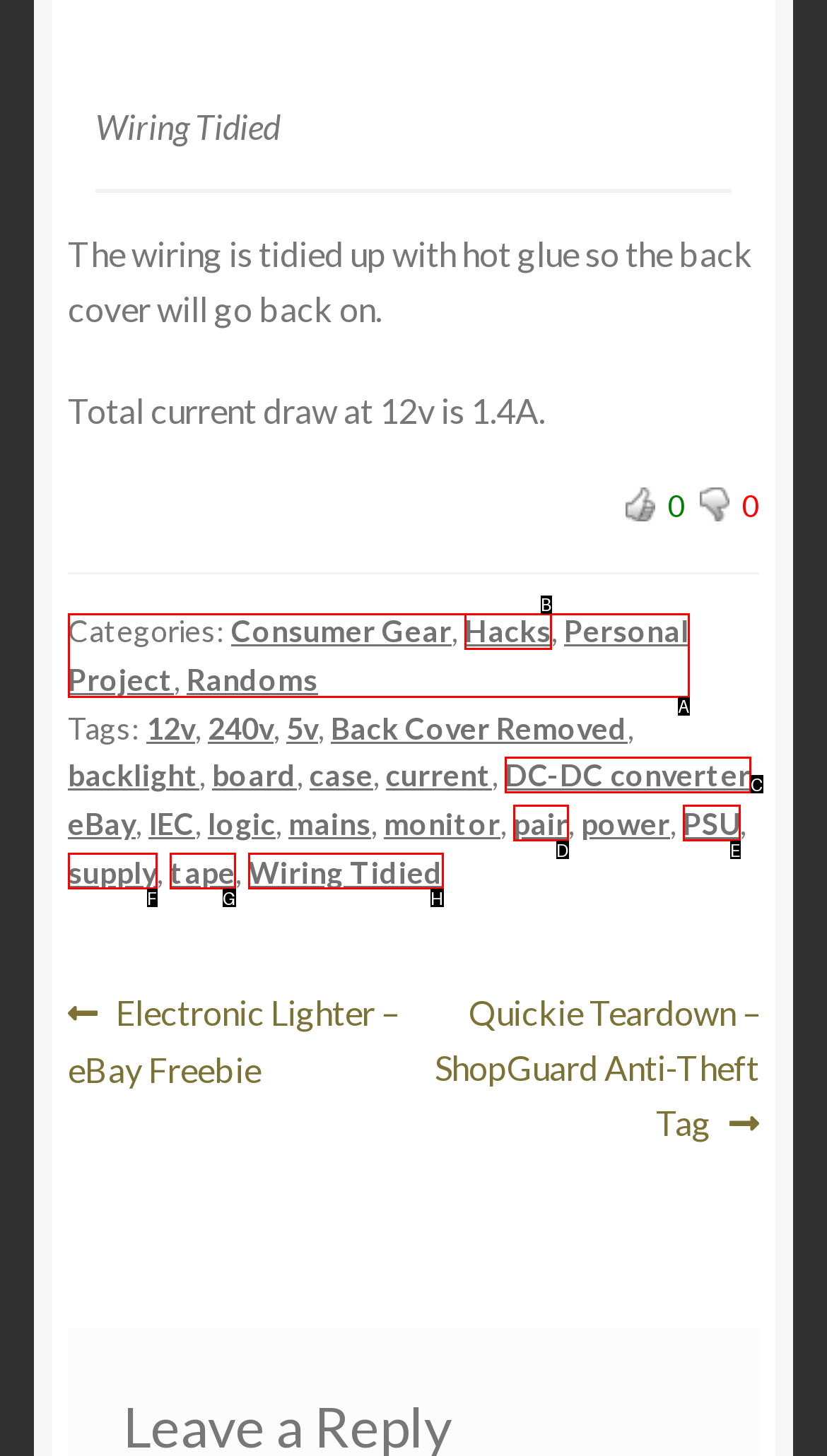Please provide the letter of the UI element that best fits the following description: Wiring Tidied
Respond with the letter from the given choices only.

H